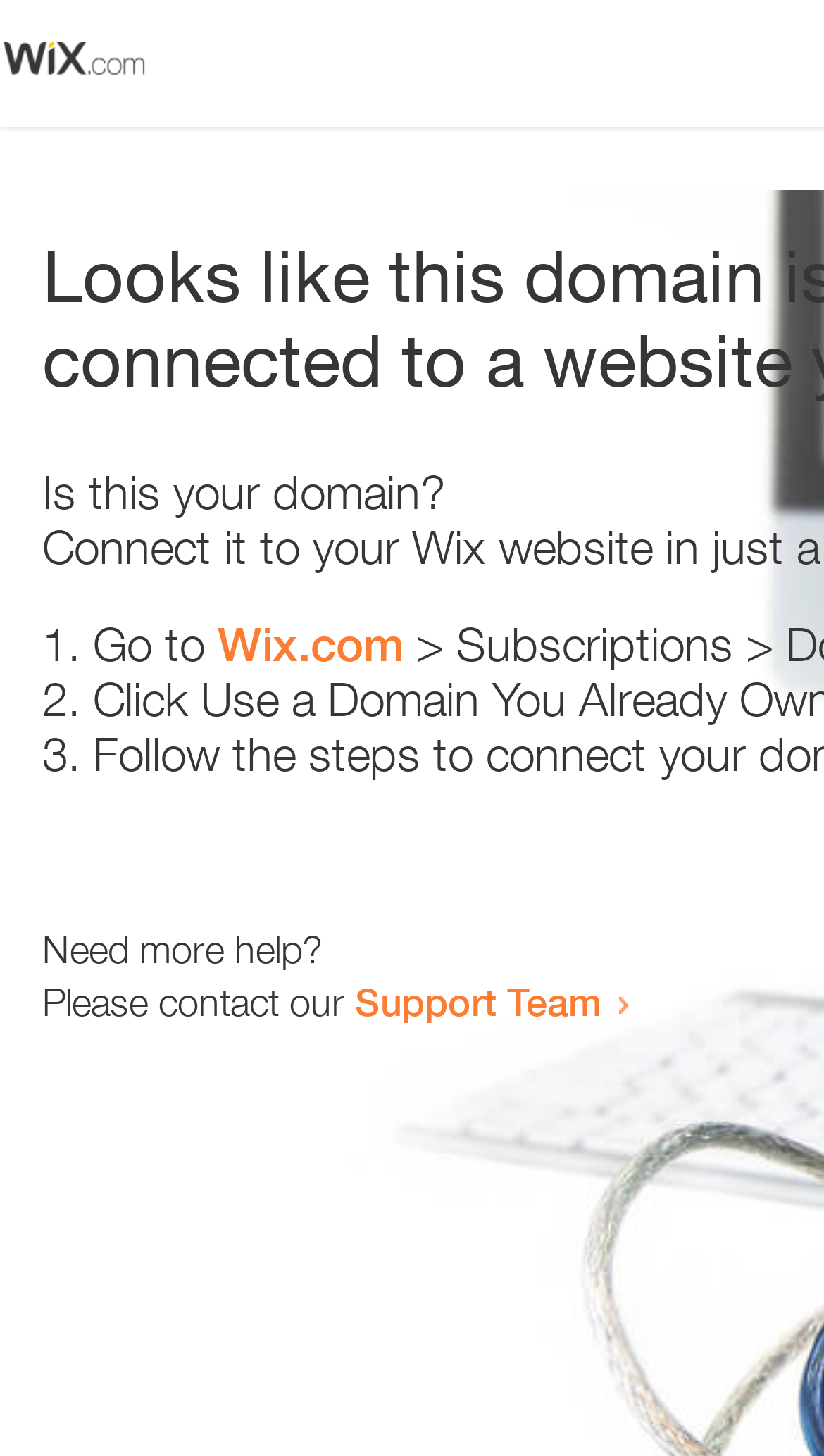How many steps are provided to resolve the issue?
Look at the image and answer the question using a single word or phrase.

3